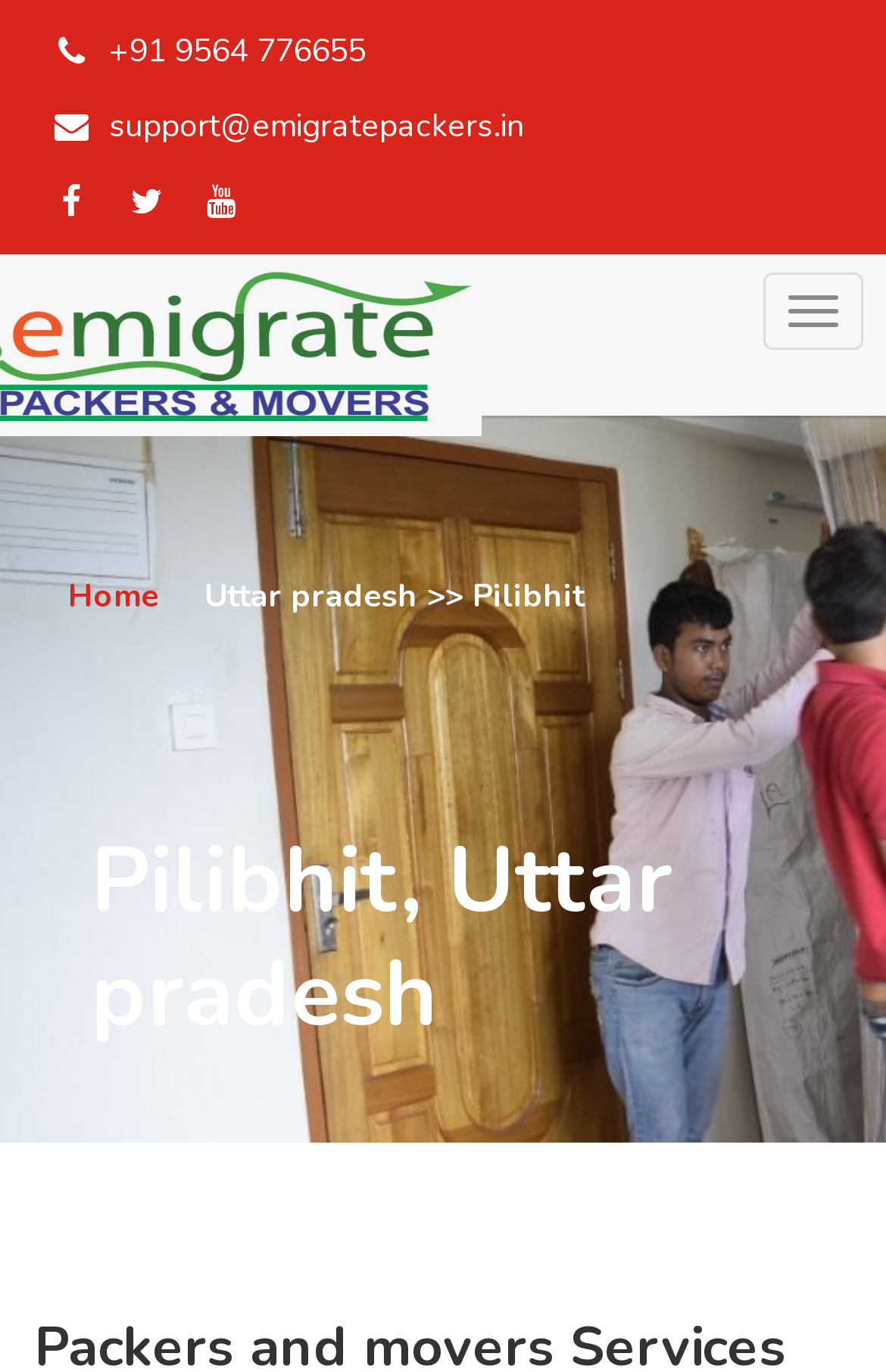Craft a detailed narrative of the webpage's structure and content.

The webpage appears to be a professional website for Emigrate Packers and Movers, a company based in Pilibhit, Uttar Pradesh, India. At the top-left corner, there is a phone number '+91 9564 776655' and an email address 'support@emigratepackers.in' displayed prominently. Below these contact details, there are three social media icons, likely representing Facebook, Twitter, and LinkedIn.

On the top-right corner, there is a button with no text, possibly a call-to-action or a navigation element. Below this button, there is a navigation menu with a 'Home' link. Next to the 'Home' link, there is a breadcrumb trail indicating the location 'Uttar pradesh >> Pilibhit'.

The main heading of the webpage is 'Pilibhit, Uttar pradesh', which occupies a significant portion of the page, spanning from the left edge to the right edge, and is positioned roughly in the middle of the page. This suggests that the webpage is focused on providing information and services related to packing and moving in Pilibhit, Uttar Pradesh.